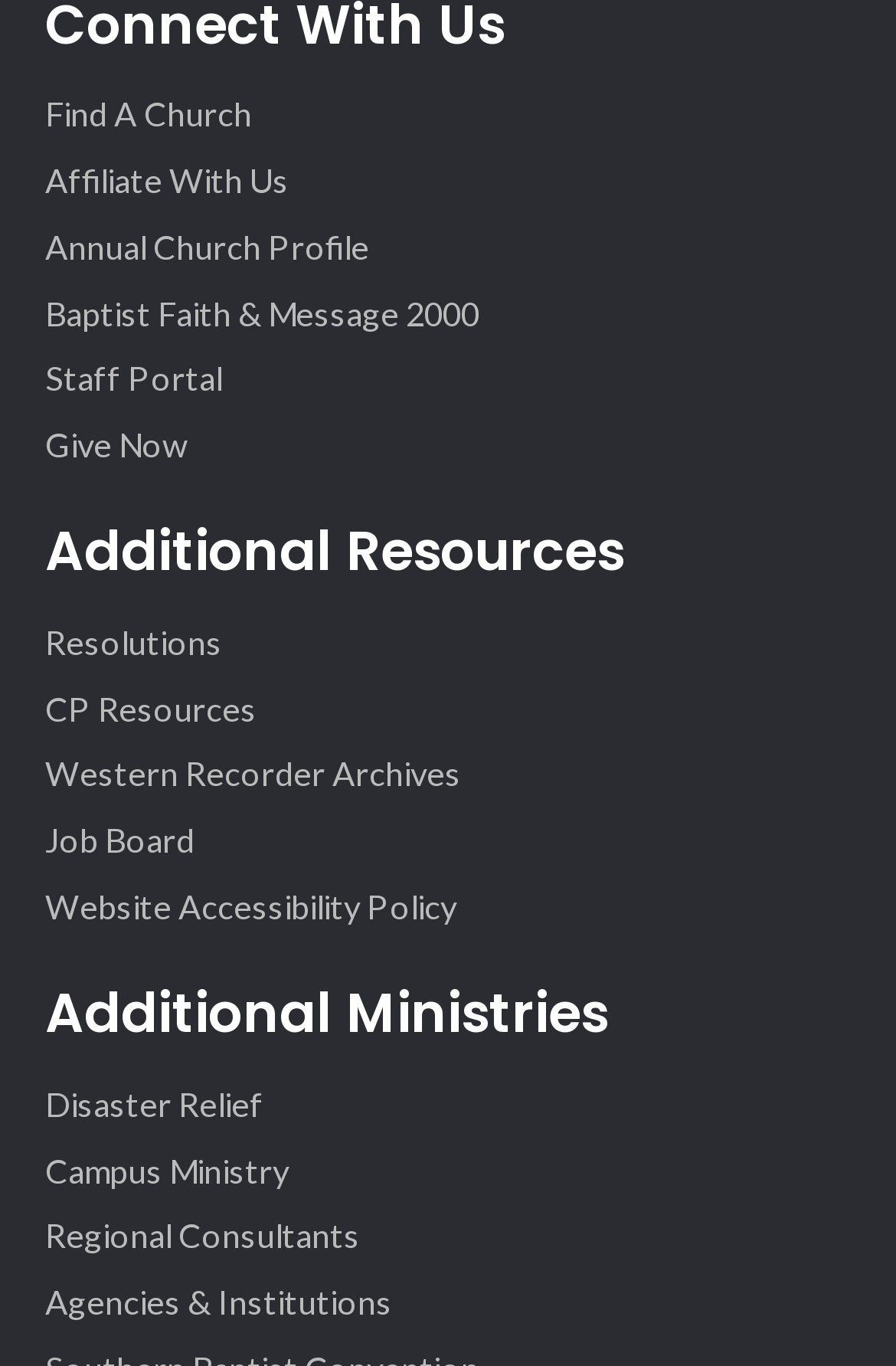What is the first link on the webpage? Based on the image, give a response in one word or a short phrase.

Find A Church